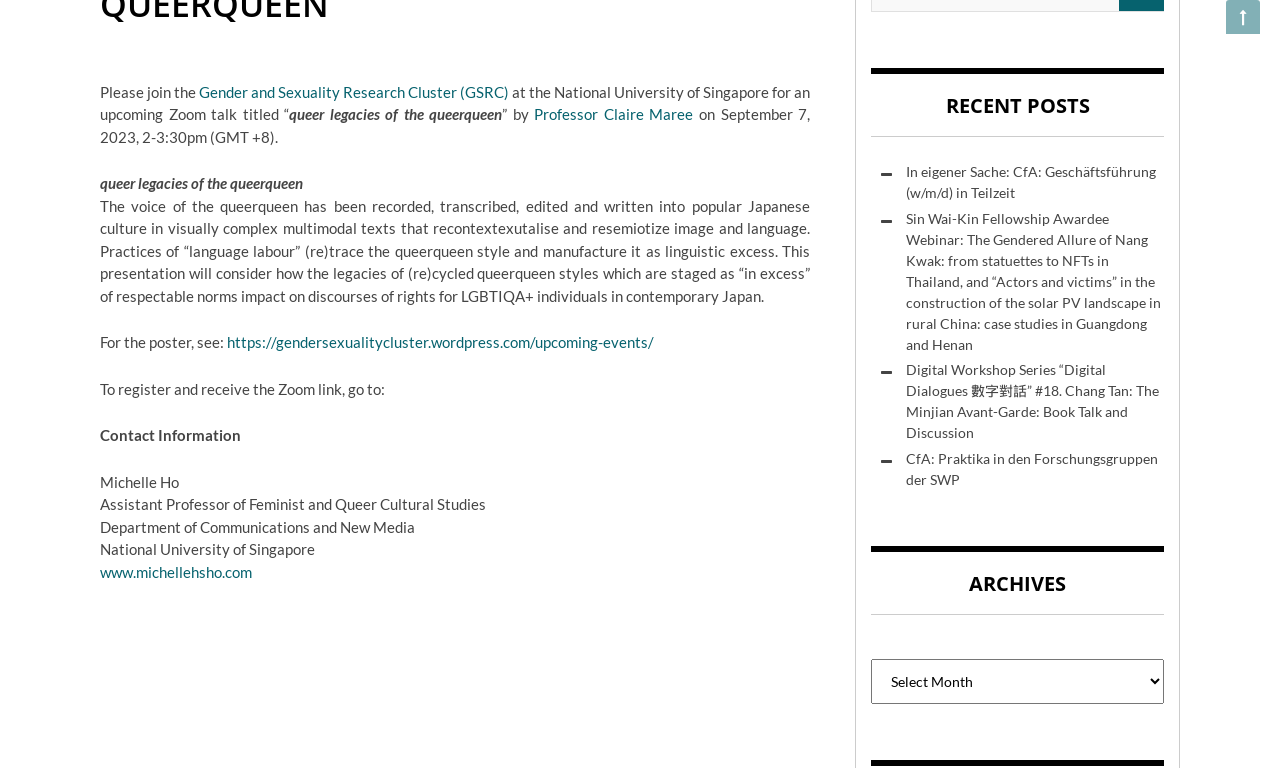Please find the bounding box coordinates for the clickable element needed to perform this instruction: "visit Professor Claire Maree's homepage".

[0.417, 0.137, 0.542, 0.161]